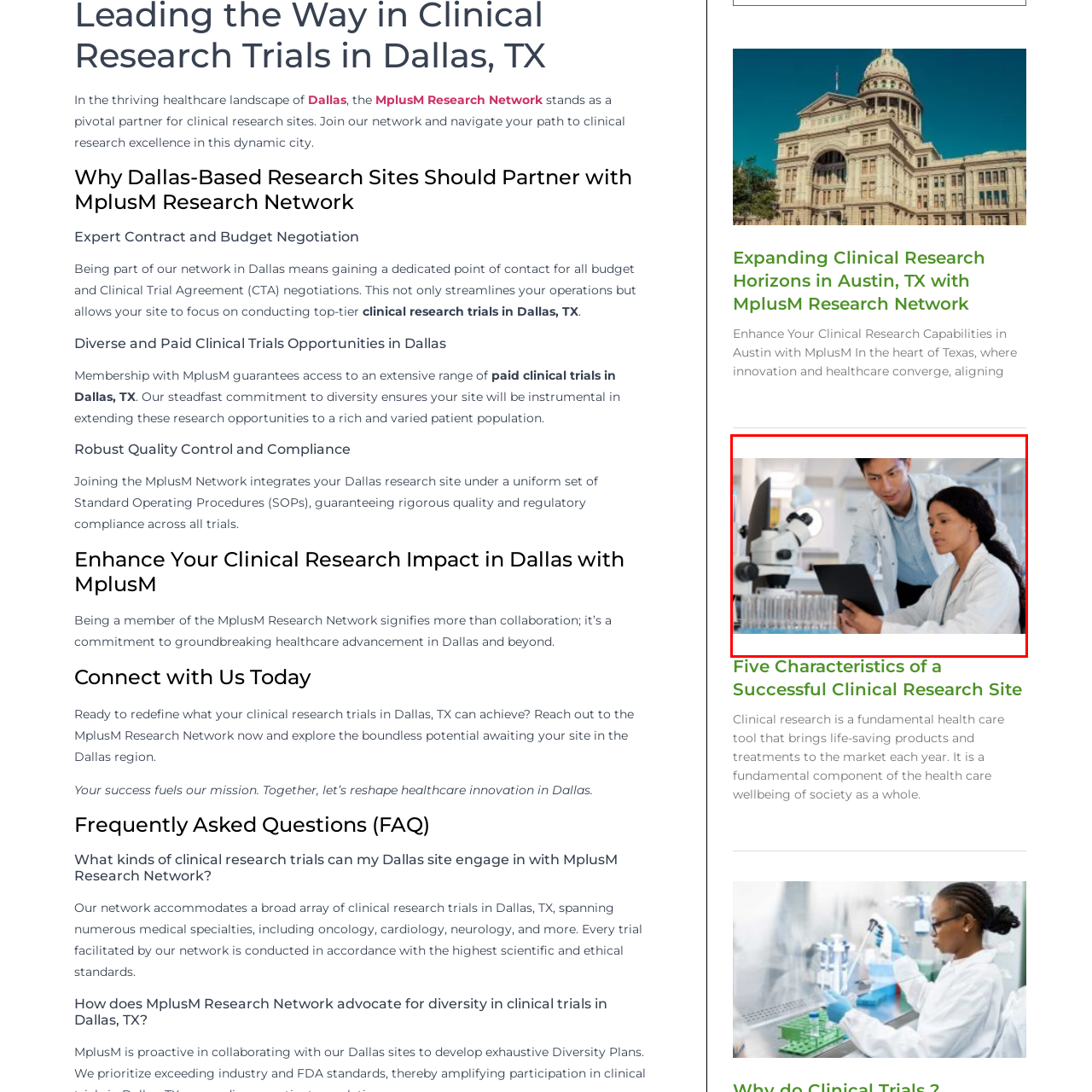Study the image enclosed in red and provide a single-word or short-phrase answer: What is on the table?

A tablet